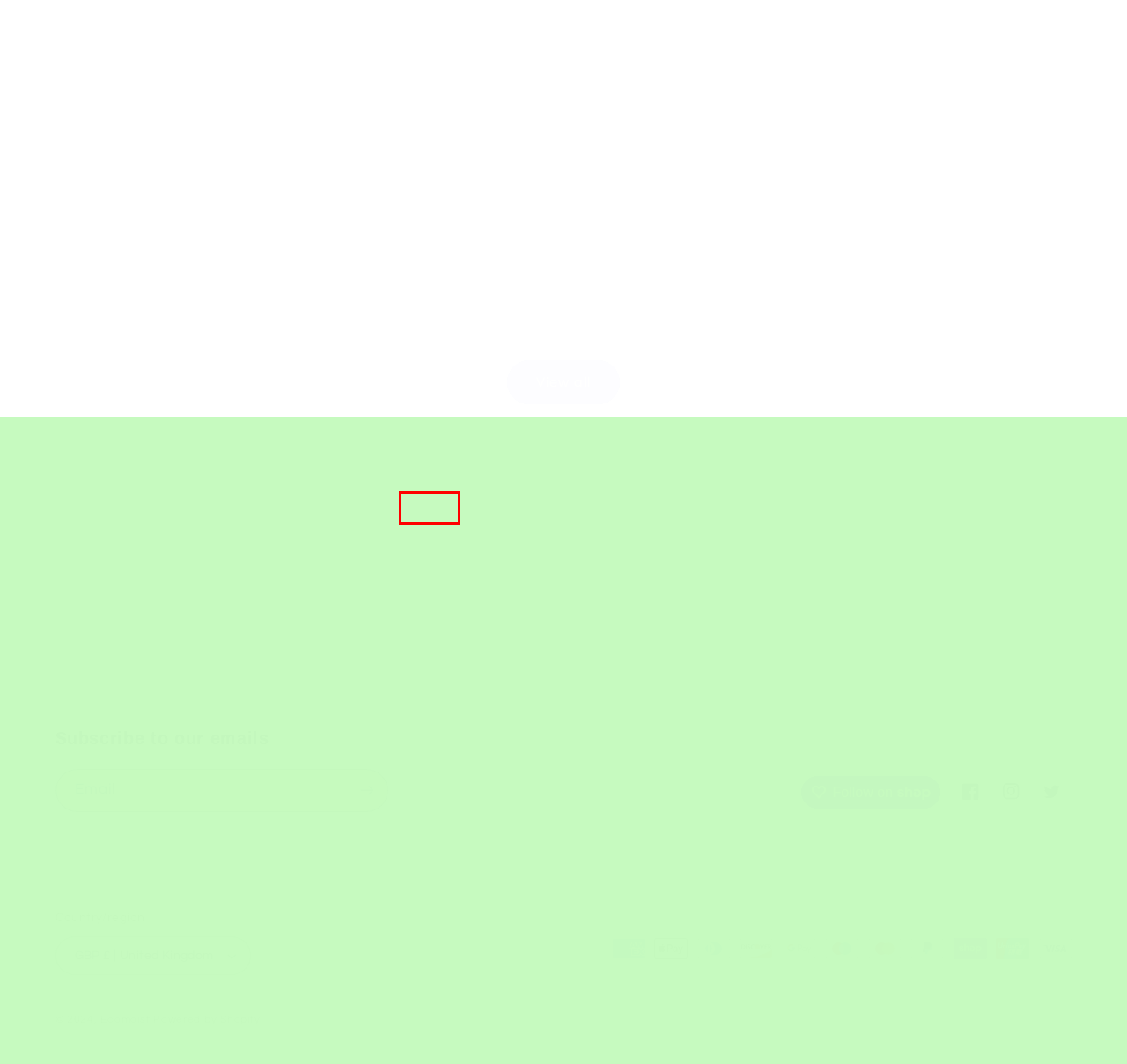You are provided with a screenshot of a webpage that has a red bounding box highlighting a UI element. Choose the most accurate webpage description that matches the new webpage after clicking the highlighted element. Here are your choices:
A. Ecomoist Screen Cleaner 500ml
B. Ecomoist Screen Cleaner 500ml (Refill)
C. FAQ's
 – Ecomoist
D. The Invisible Invaders: Why Cleaning Your Tech Devices Is More Importa
 – Ecomoist
E. Ecomoist Screen Cleaner 100ml
F. Blog
 – Ecomoist
G. Start and grow your e-commerce business - 3-Day Free Trial - Shopify USA
H. About us
 – Ecomoist

H